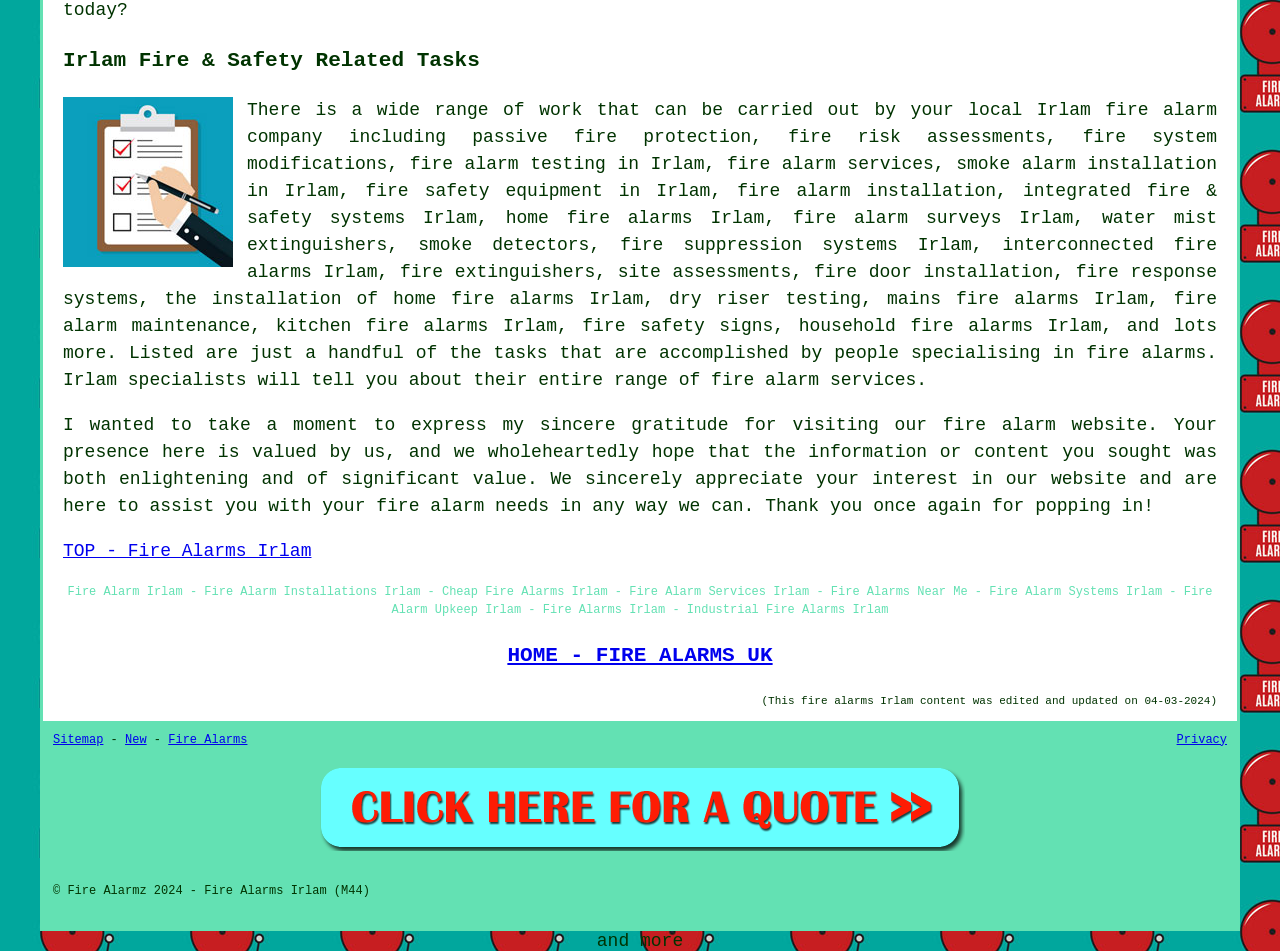Determine the bounding box coordinates of the clickable region to carry out the instruction: "Get 'QUOTES FOR FIRE ALARMS IRLAM (M44)'".

[0.246, 0.884, 0.754, 0.899]